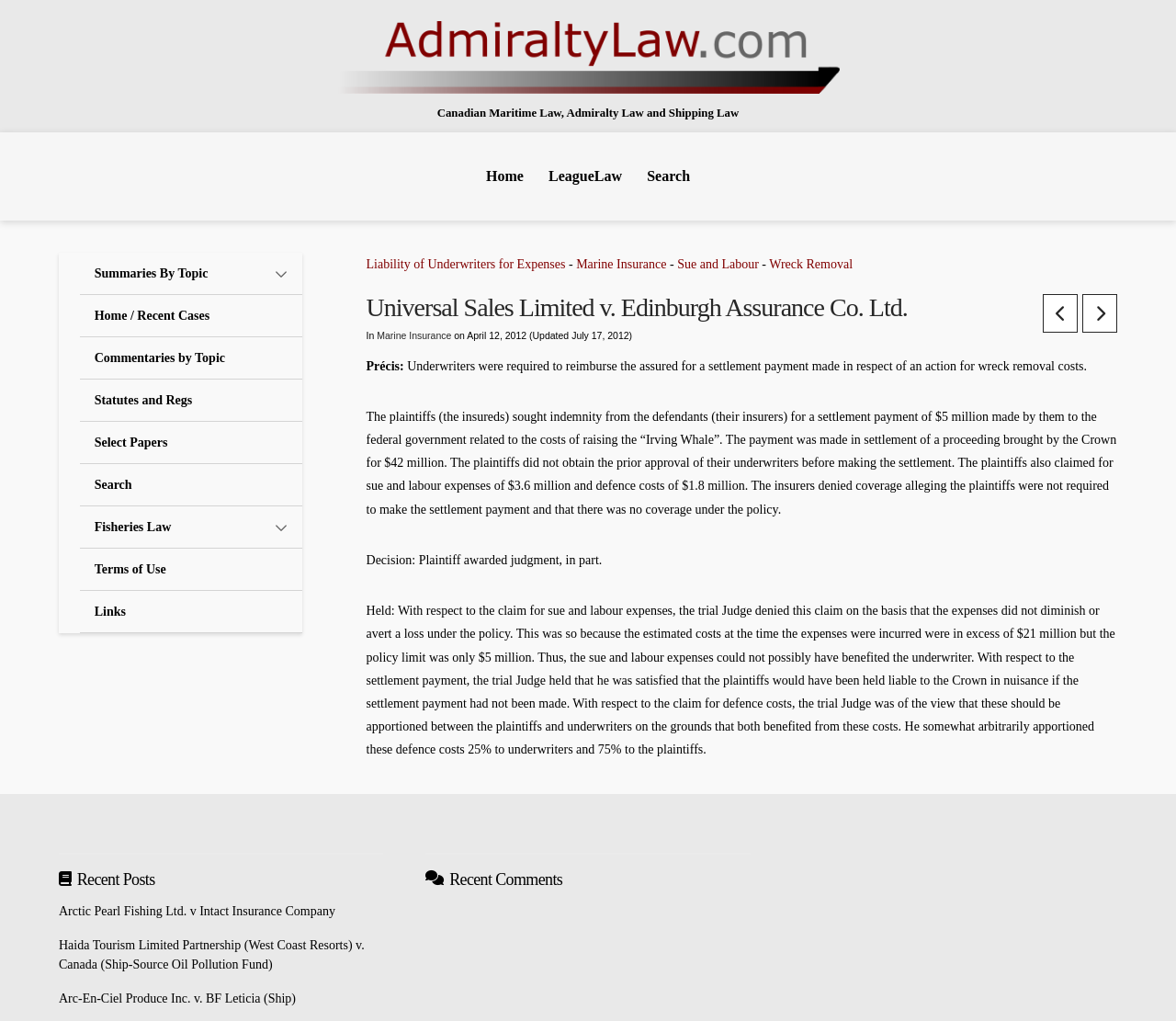Provide the bounding box coordinates for the UI element that is described as: "Home / Recent Cases".

[0.068, 0.289, 0.257, 0.33]